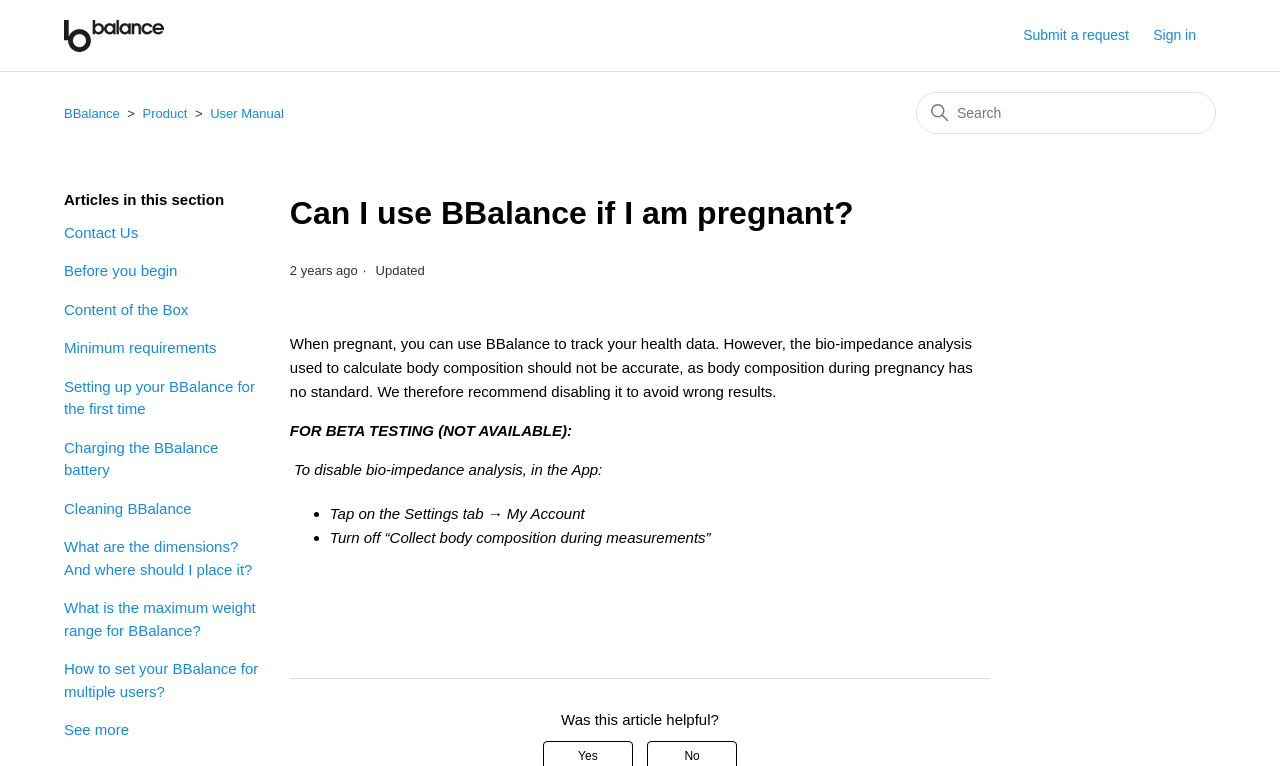Identify the bounding box coordinates of the region that should be clicked to execute the following instruction: "Search for something".

[0.716, 0.12, 0.95, 0.175]